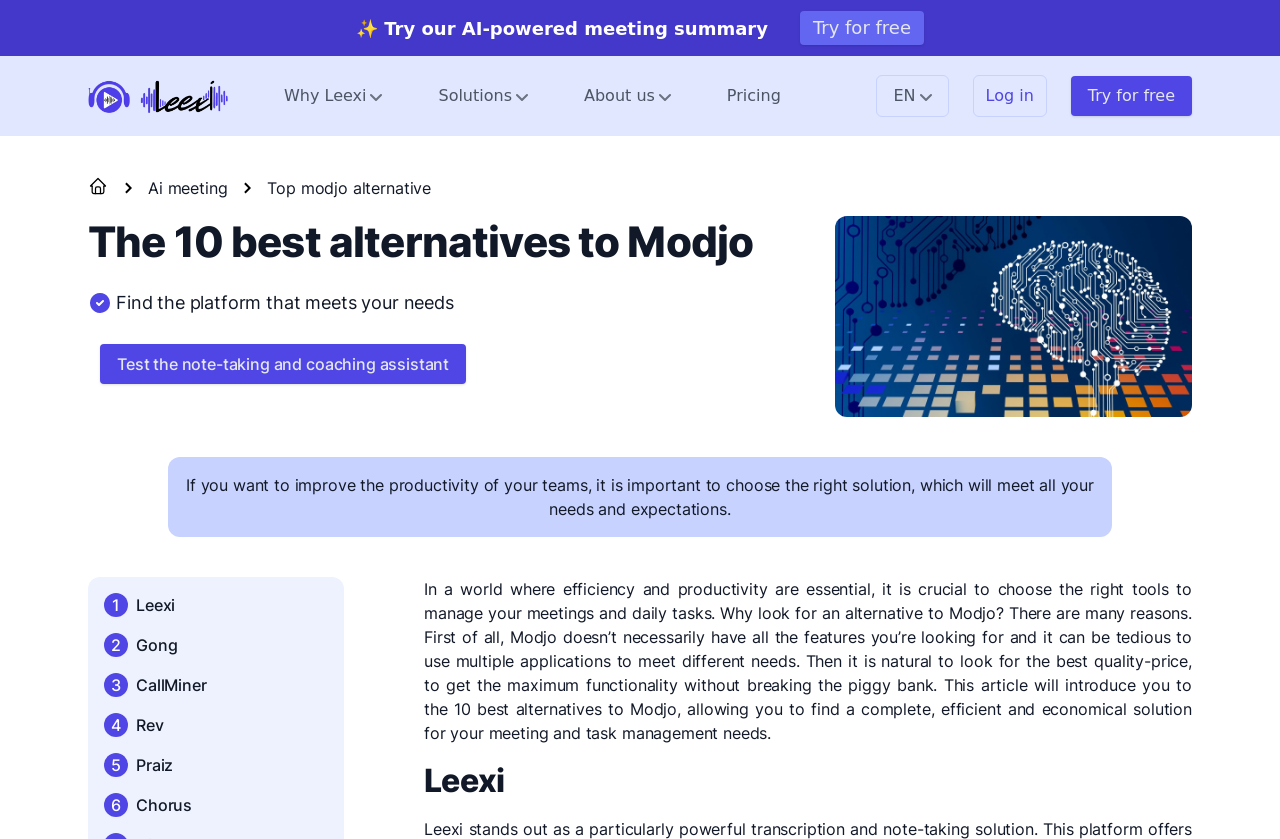From the webpage screenshot, predict the bounding box of the UI element that matches this description: "4Rev".

[0.081, 0.85, 0.256, 0.878]